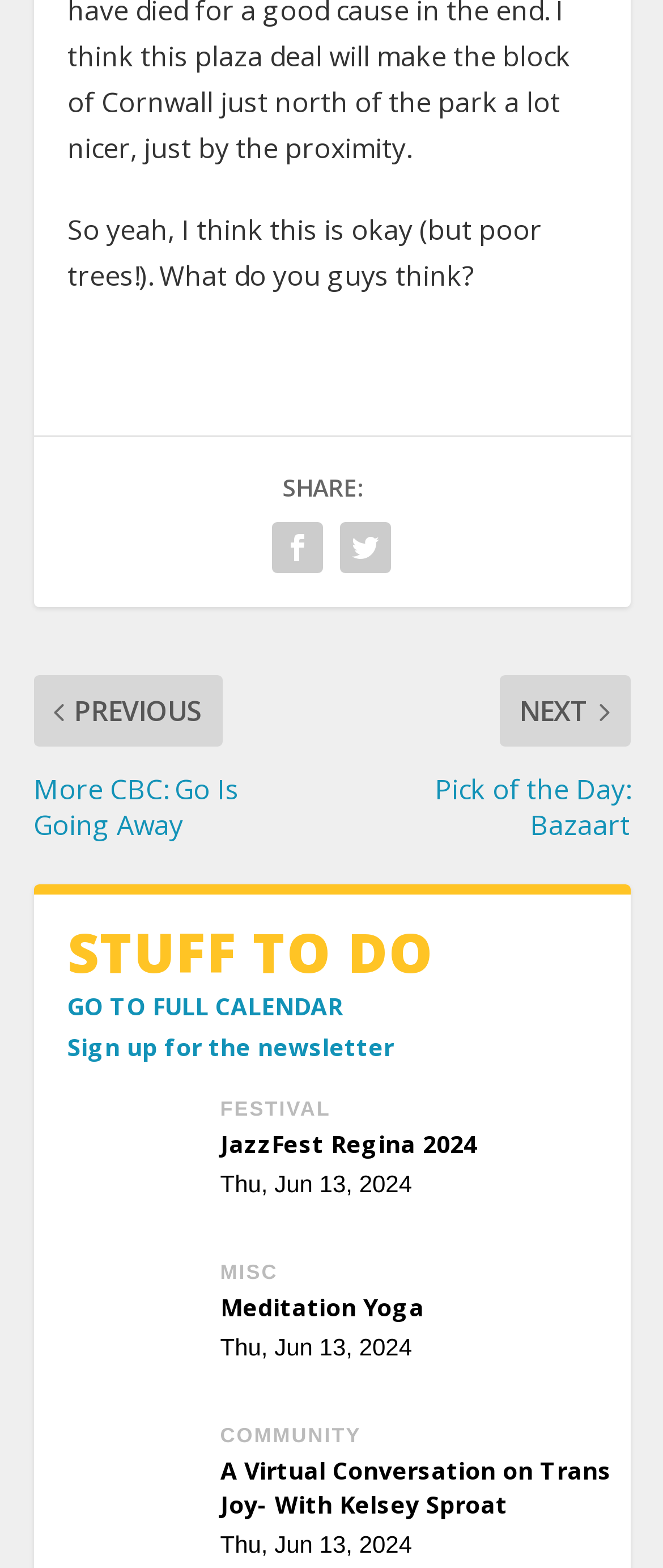What is the text above the 'STUFF TO DO' heading?
Based on the image, provide your answer in one word or phrase.

So yeah, I think this is okay (but poor trees!). What do you guys think?